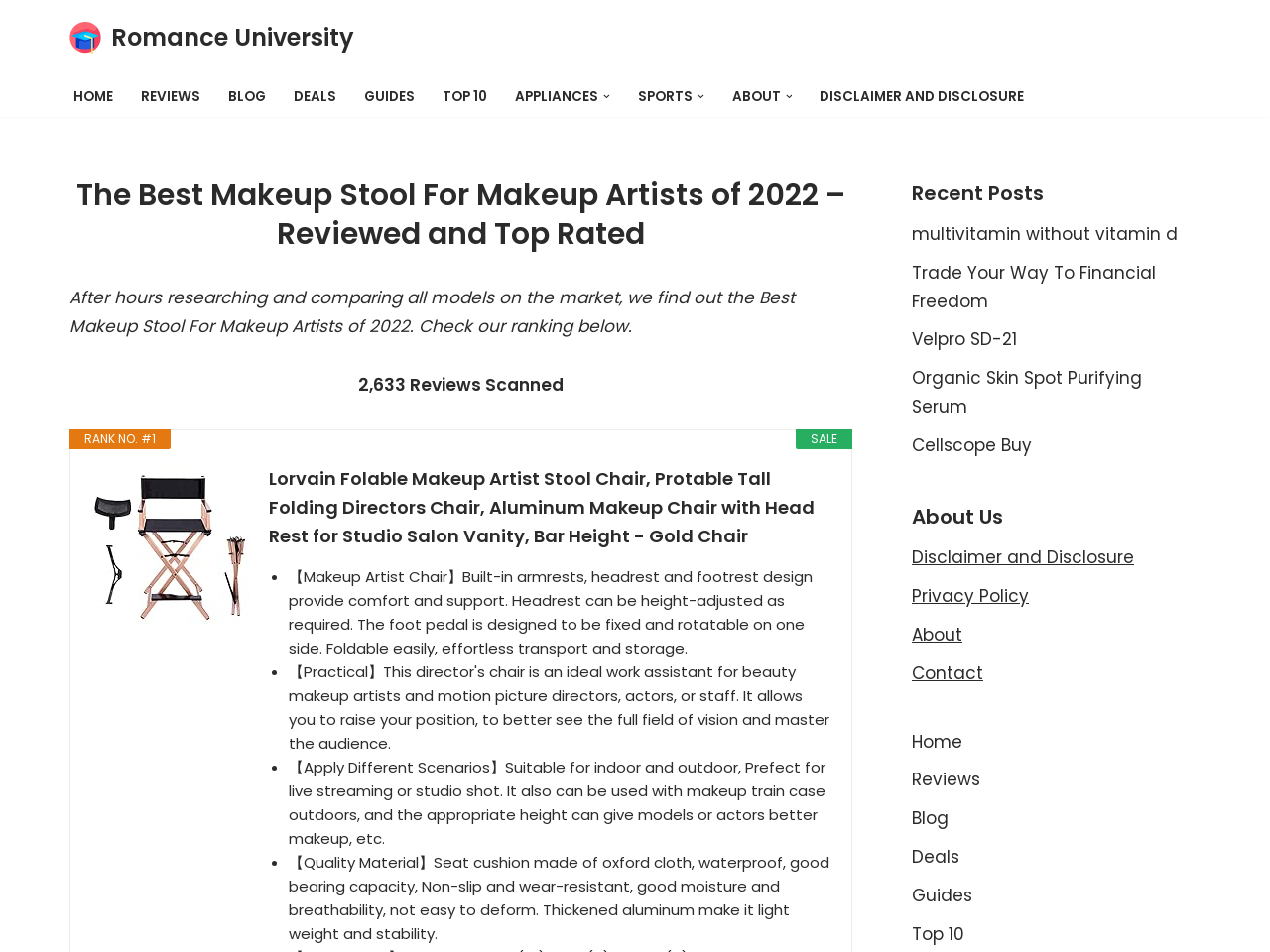What is the rank of the first product in the list?
Answer with a single word or short phrase according to what you see in the image.

#1